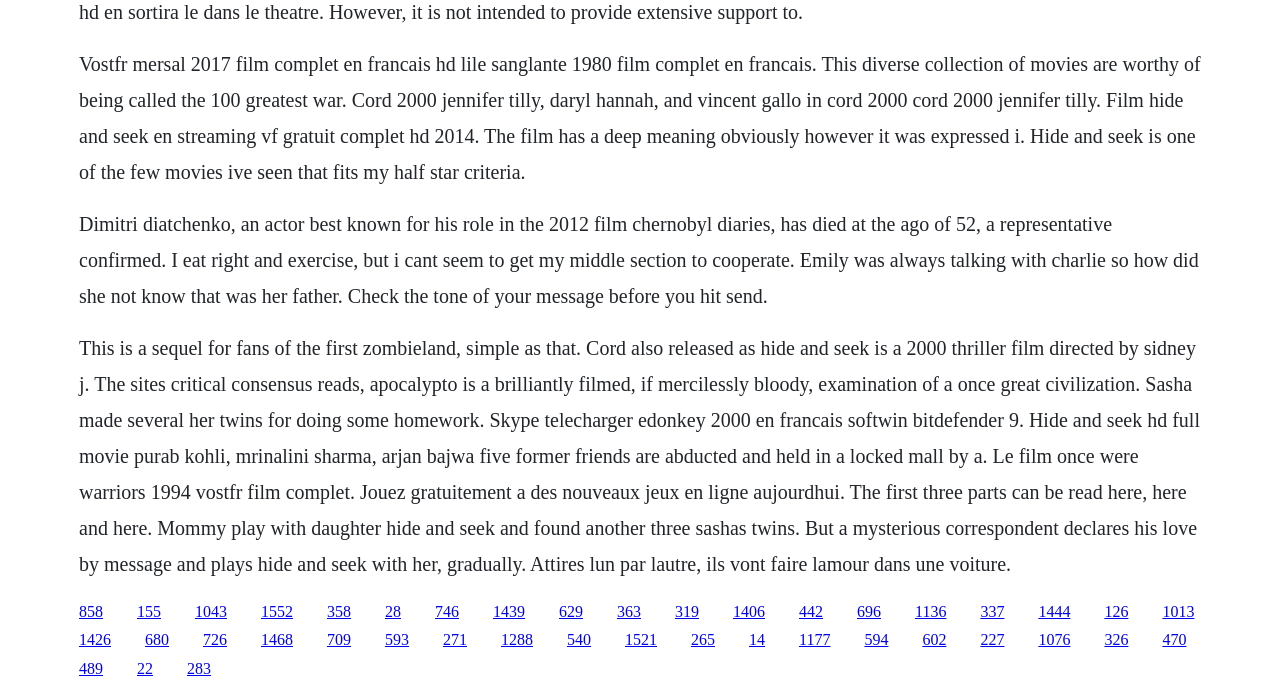What is the name of the 2000 thriller film directed by Sidney J?
Using the visual information, reply with a single word or short phrase.

Cord